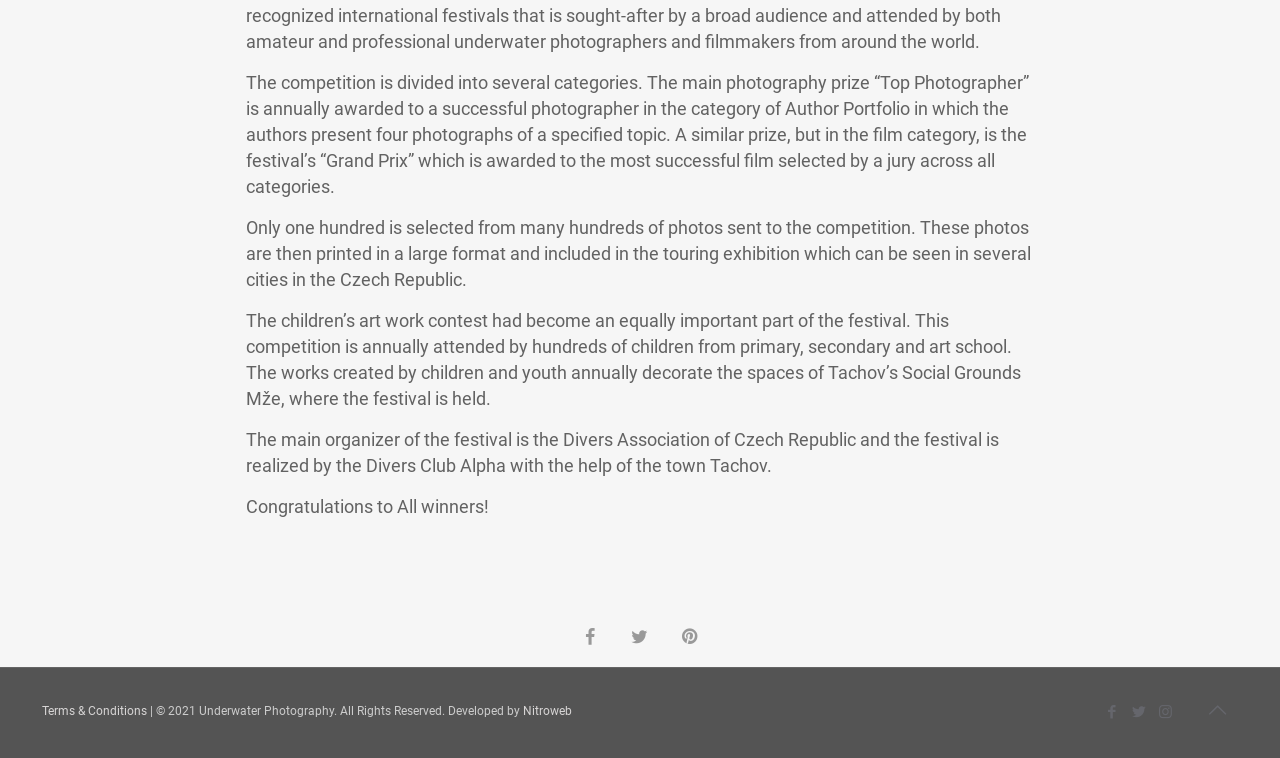Based on the element description "Nitroweb", predict the bounding box coordinates of the UI element.

[0.409, 0.929, 0.447, 0.947]